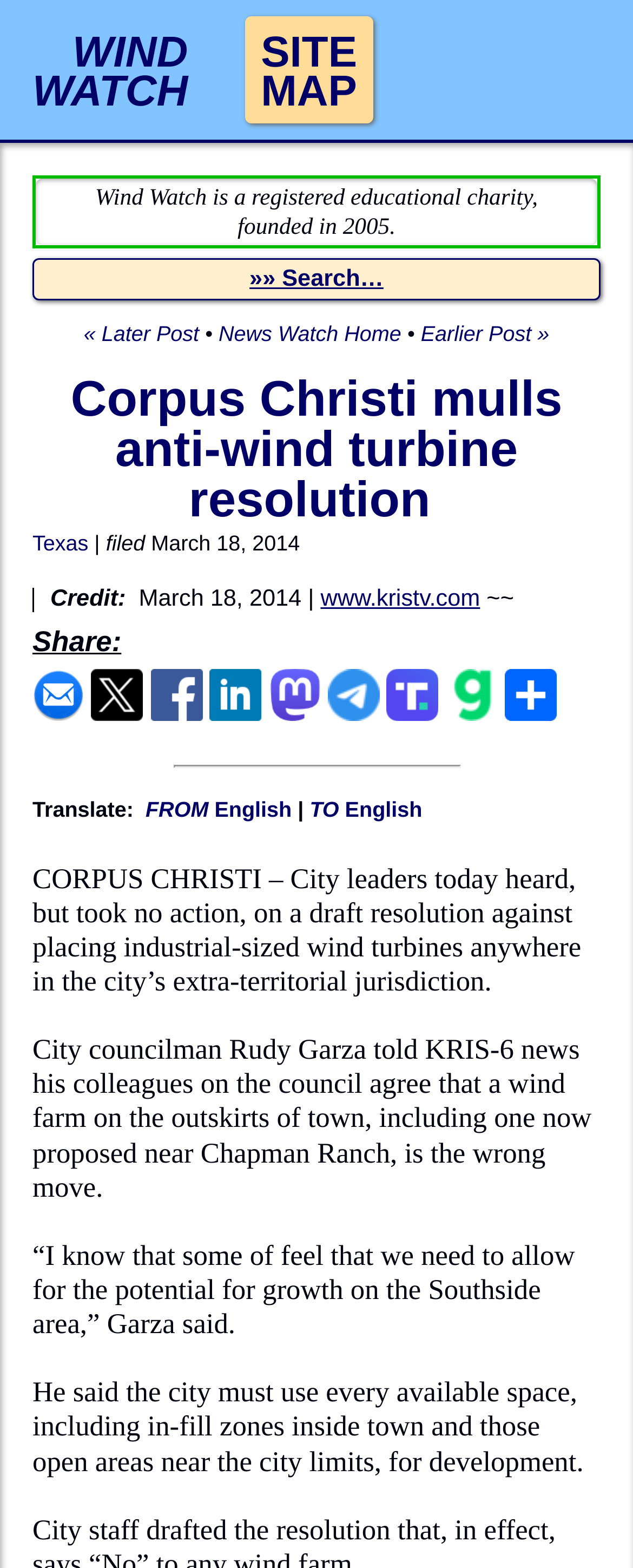Please identify the bounding box coordinates of the element's region that should be clicked to execute the following instruction: "Click on the Converter link". The bounding box coordinates must be four float numbers between 0 and 1, i.e., [left, top, right, bottom].

None